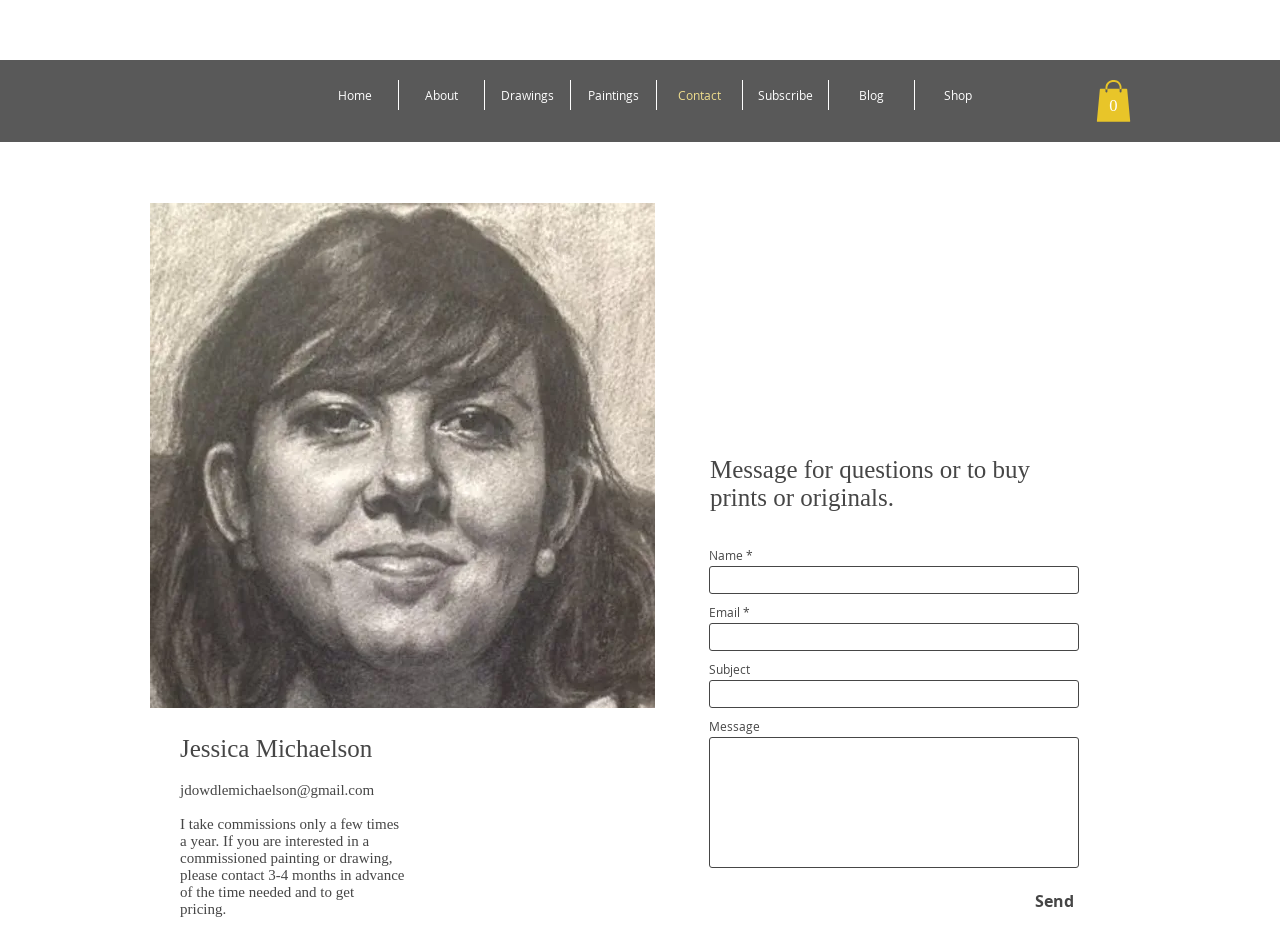Pinpoint the bounding box coordinates of the element you need to click to execute the following instruction: "subscribe". The bounding box should be represented by four float numbers between 0 and 1, in the format [left, top, right, bottom].

[0.58, 0.085, 0.647, 0.117]